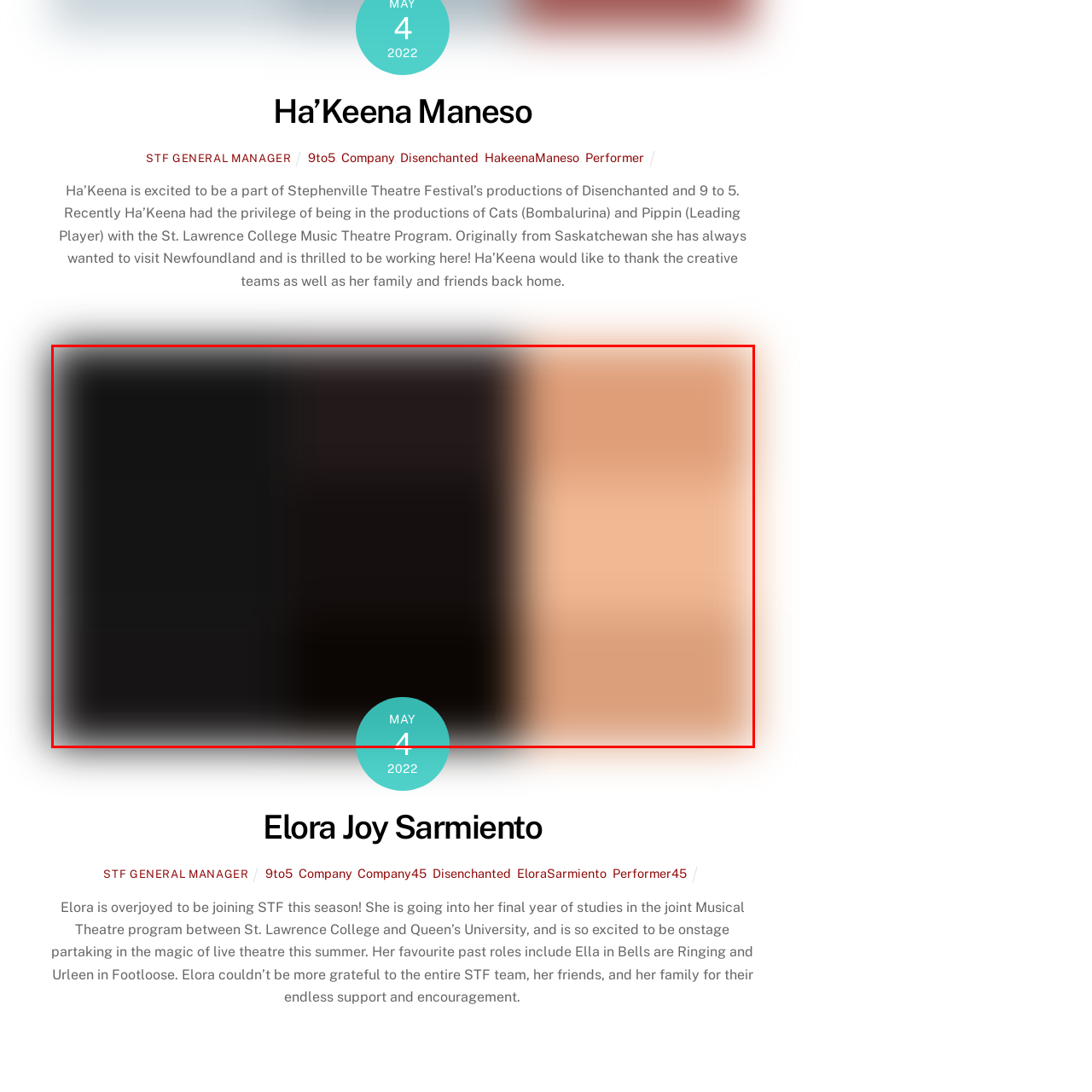Provide a detailed account of the visual content within the red-outlined section of the image.

The image features a blurred background with varying shades of black and a peach color, creating an abstract effect. In the foreground, centered within a circular shape, is the date "MAY 4." This visual composition suggests a theme of an upcoming event or announcement, possibly related to performances in the arts. The context surrounding this image includes mentions of talented performers, specifically highlighting Elora Joy Sarmiento and Ha'Keena Maneso, who are involved in productions at the Stephenville Theatre Festival. Both performers express their excitement about participating in shows like "Disenchanted" and "9 to 5." The image aligns with the celebratory and vibrant atmosphere of live theatre, emphasizing the joy and anticipation associated with the upcoming performances.